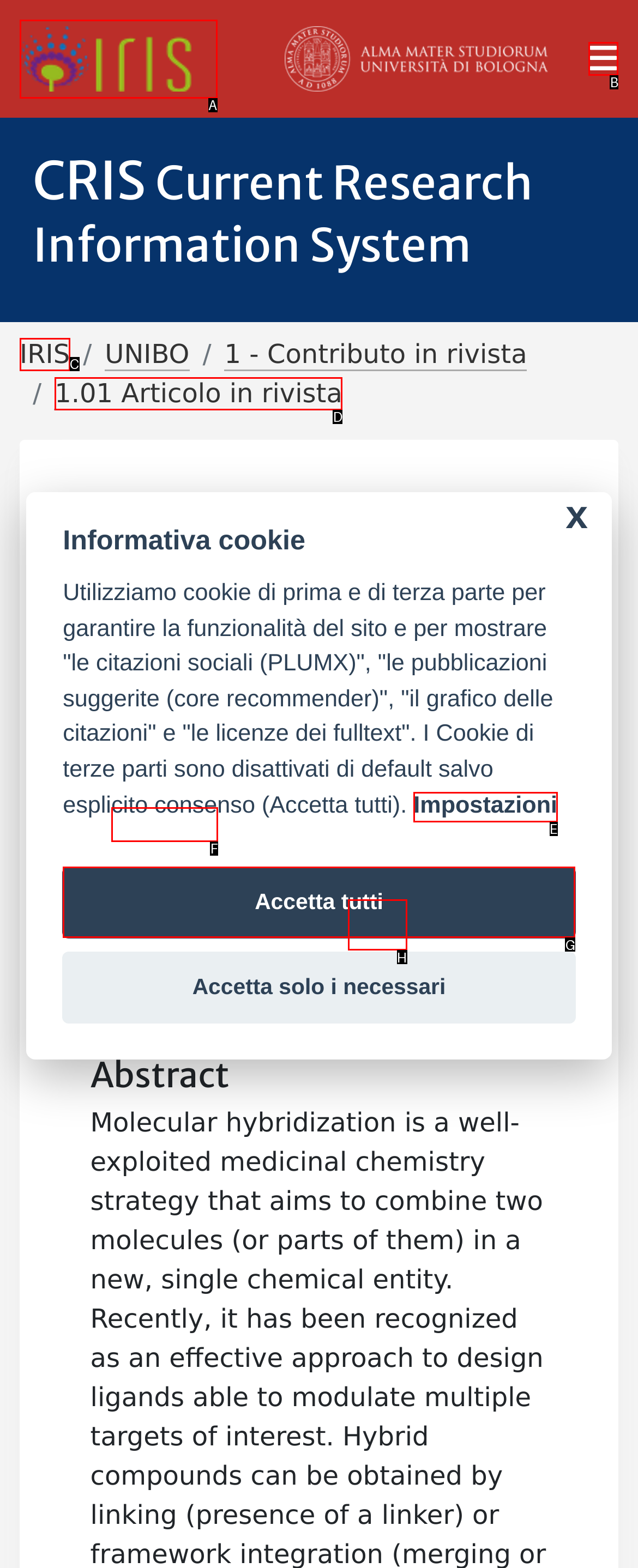Choose the UI element to click on to achieve this task: show navigation menu. Reply with the letter representing the selected element.

B